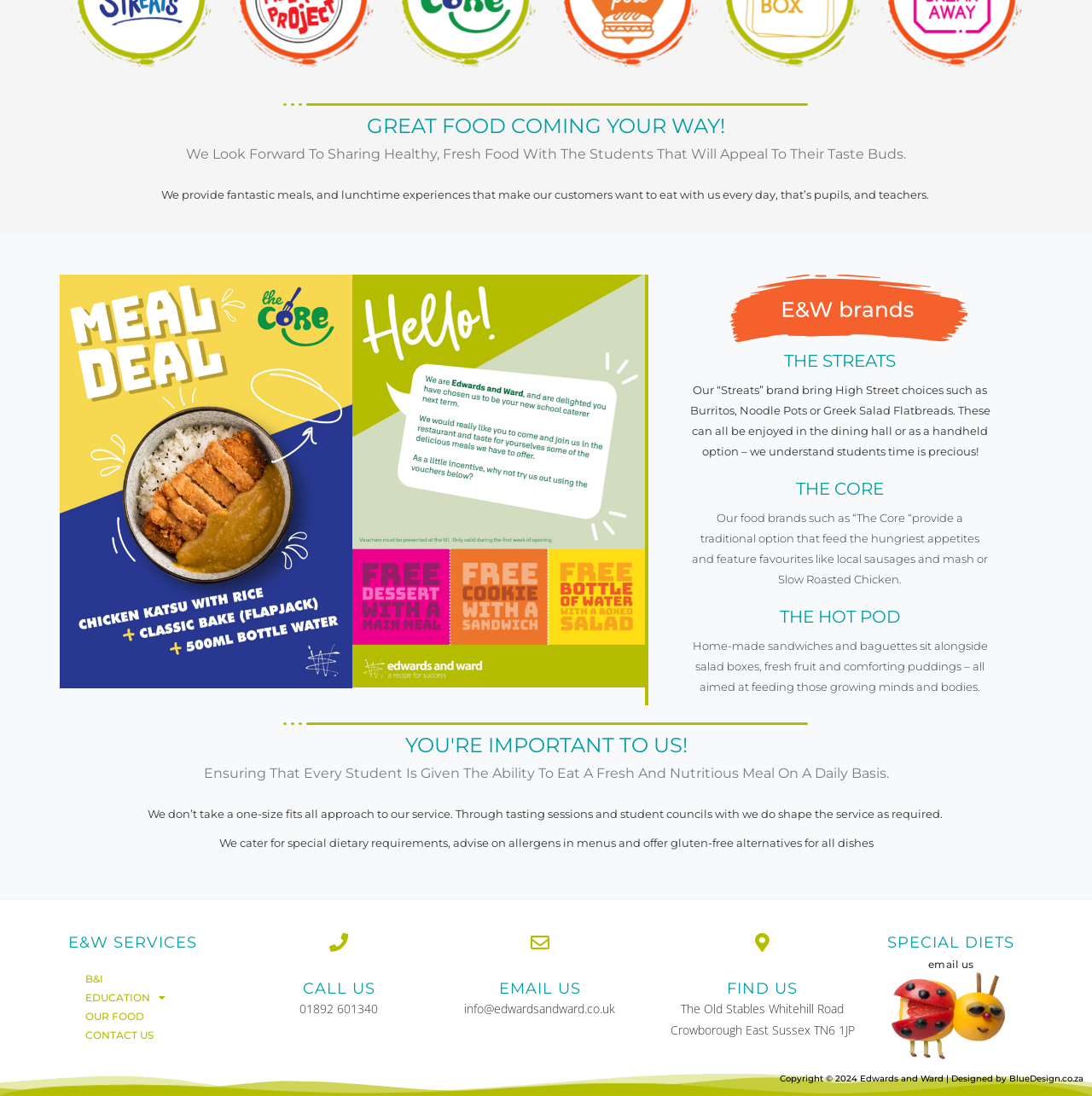Identify the bounding box for the element characterized by the following description: "Contact Us".

[0.062, 0.936, 0.225, 0.953]